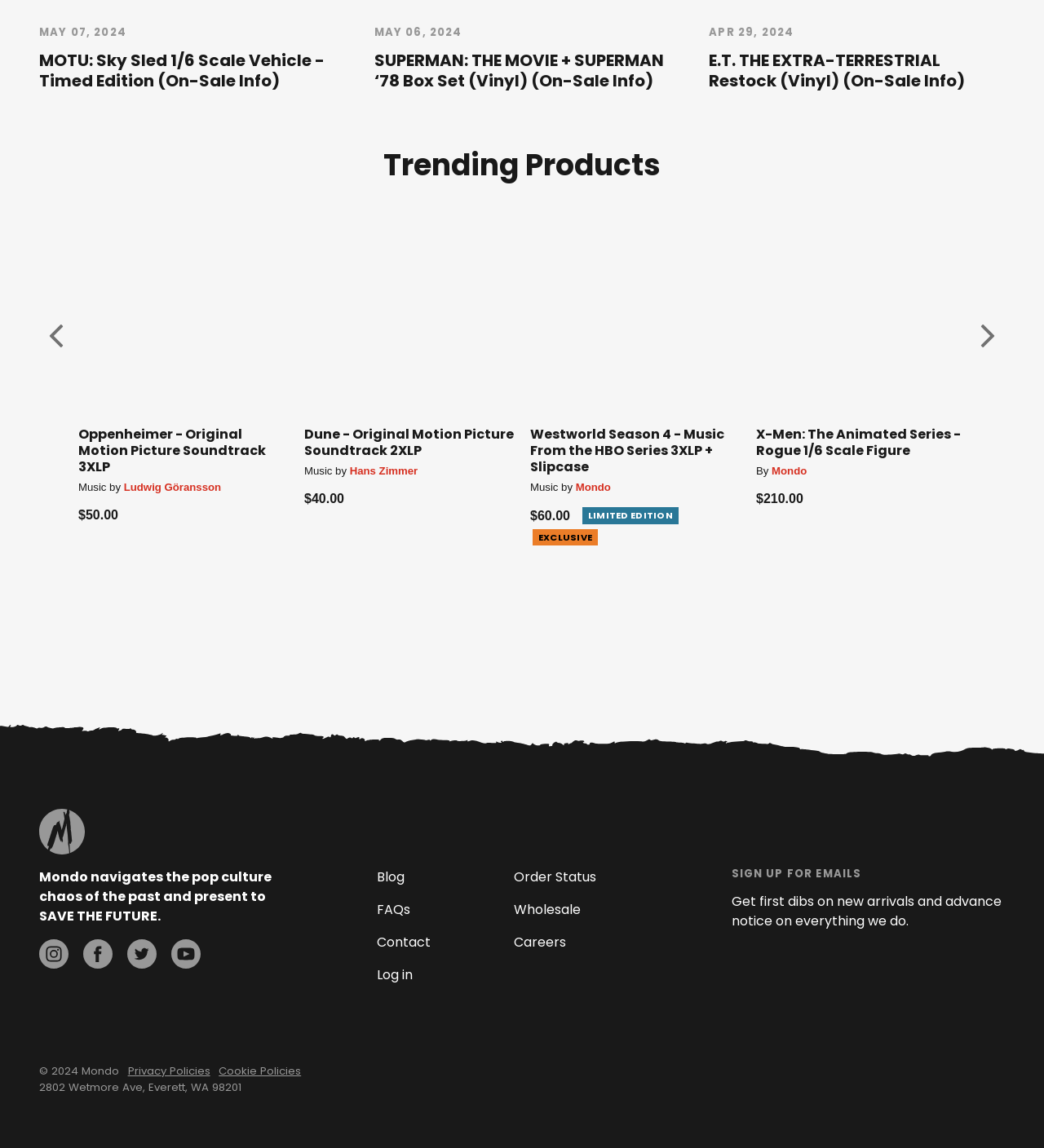Please identify the bounding box coordinates of the area I need to click to accomplish the following instruction: "Add 'Dune - Original Motion Picture Soundtrack 2XLP' to cart".

[0.304, 0.313, 0.48, 0.349]